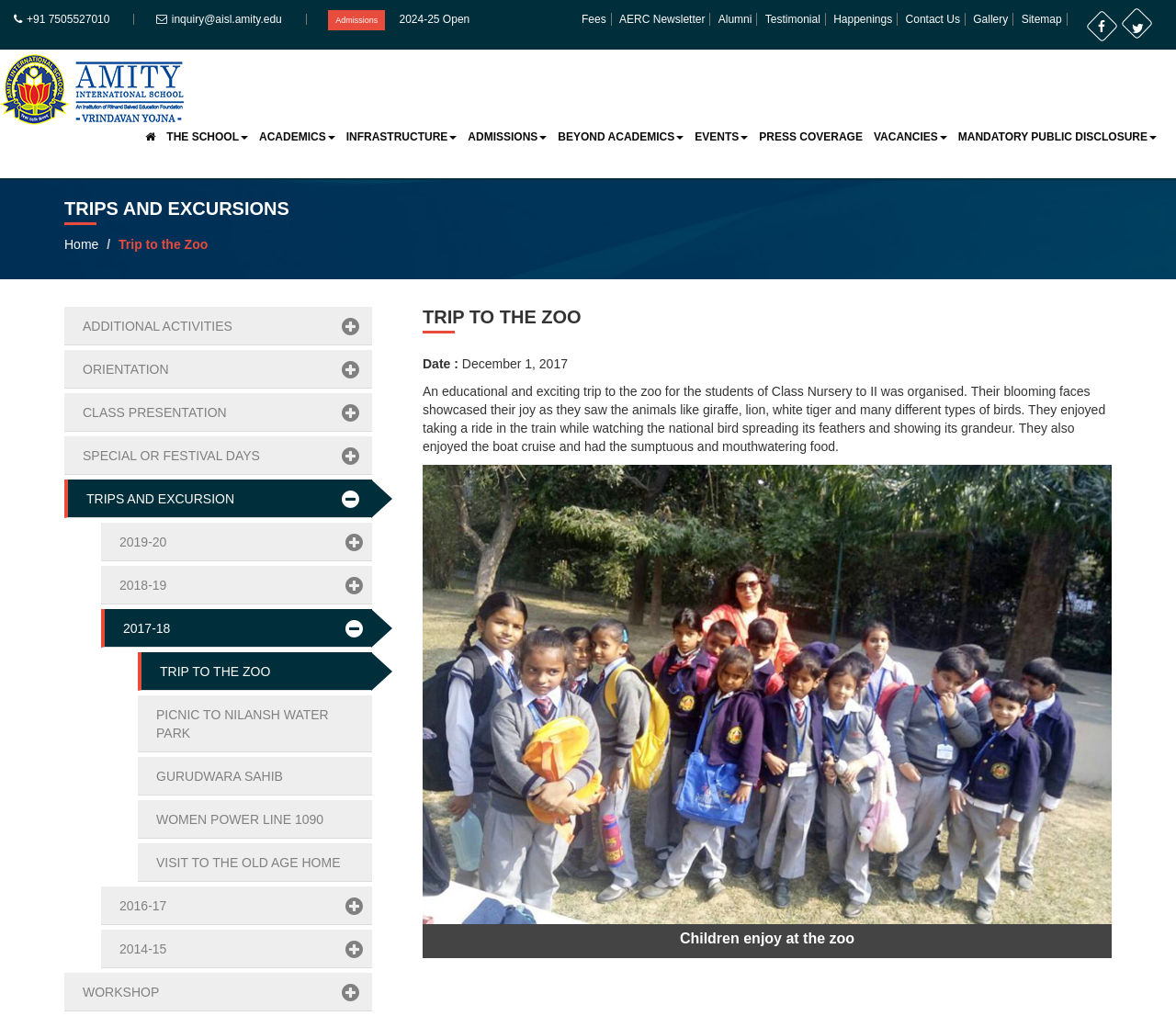What is the date of the trip to the zoo?
Answer the question with a detailed explanation, including all necessary information.

I found the date of the trip to the zoo by looking at the static text element that says 'Date : December 1, 2017'.